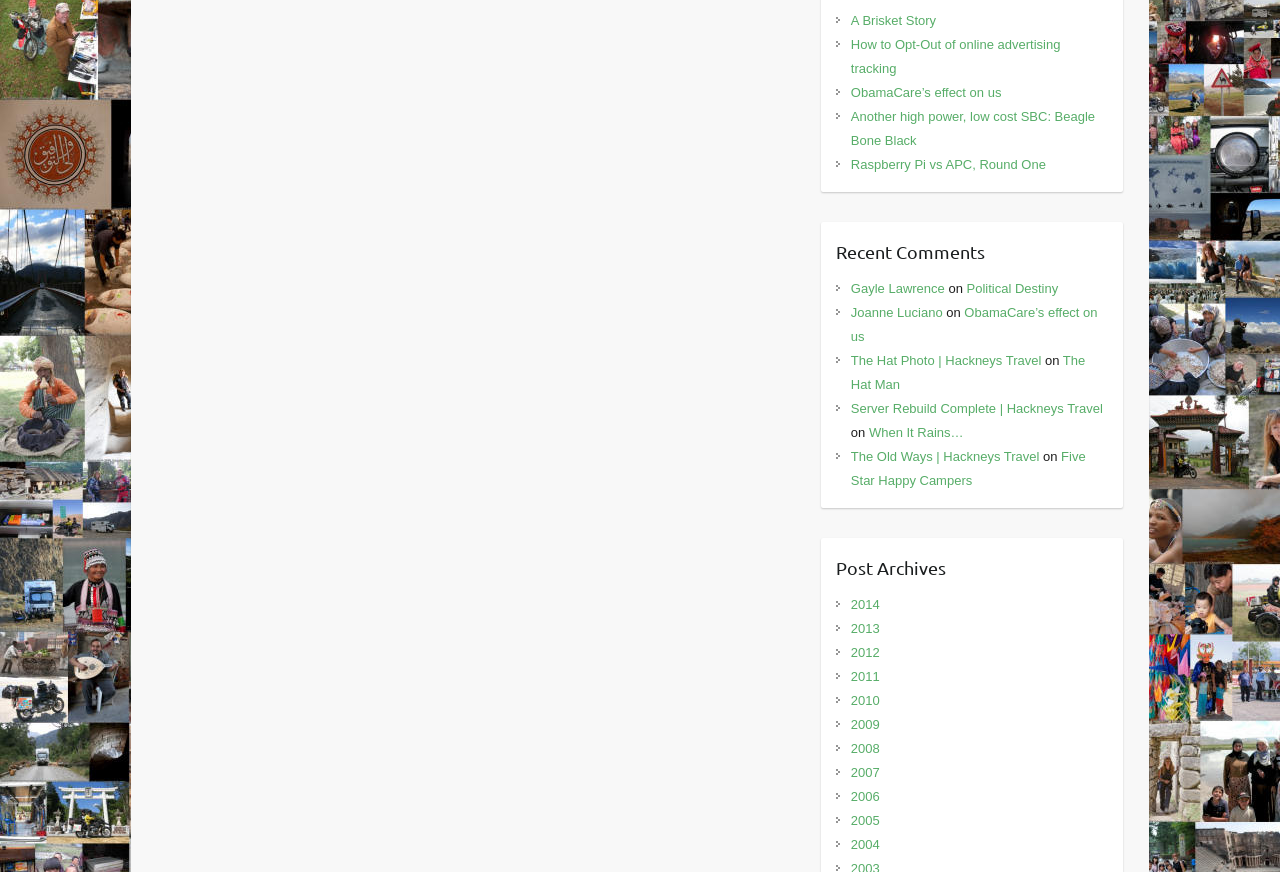Based on the description "Gayle Lawrence", find the bounding box of the specified UI element.

[0.665, 0.322, 0.738, 0.339]